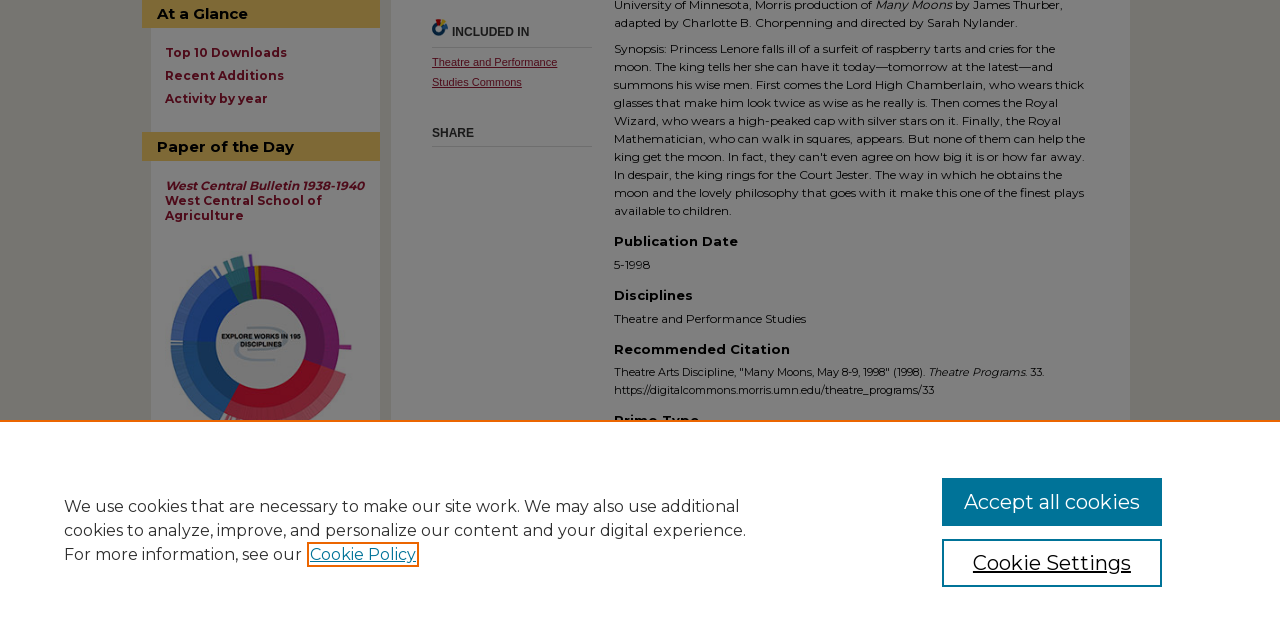Please determine the bounding box coordinates for the element with the description: "Recent Additions".

[0.129, 0.106, 0.298, 0.13]